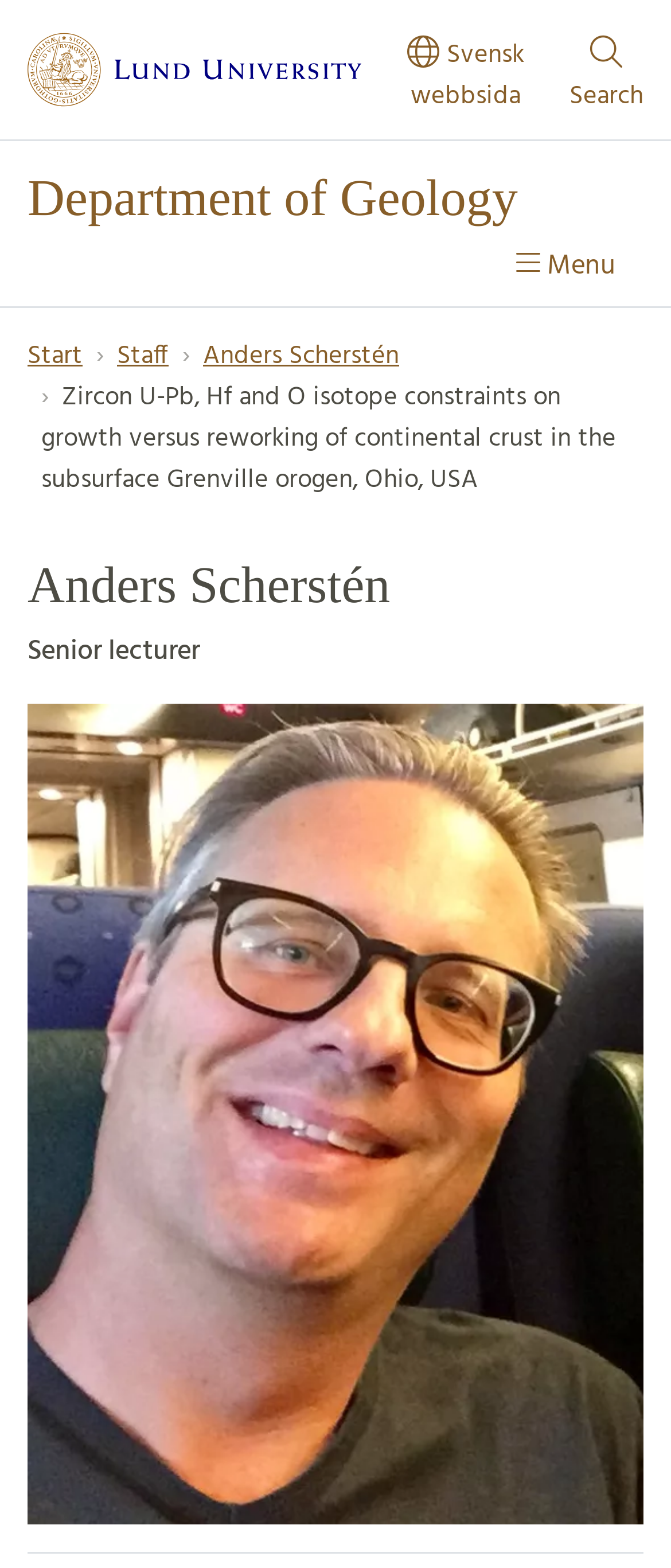Please specify the bounding box coordinates of the clickable region to carry out the following instruction: "Show main menu". The coordinates should be four float numbers between 0 and 1, in the format [left, top, right, bottom].

[0.728, 0.148, 0.959, 0.196]